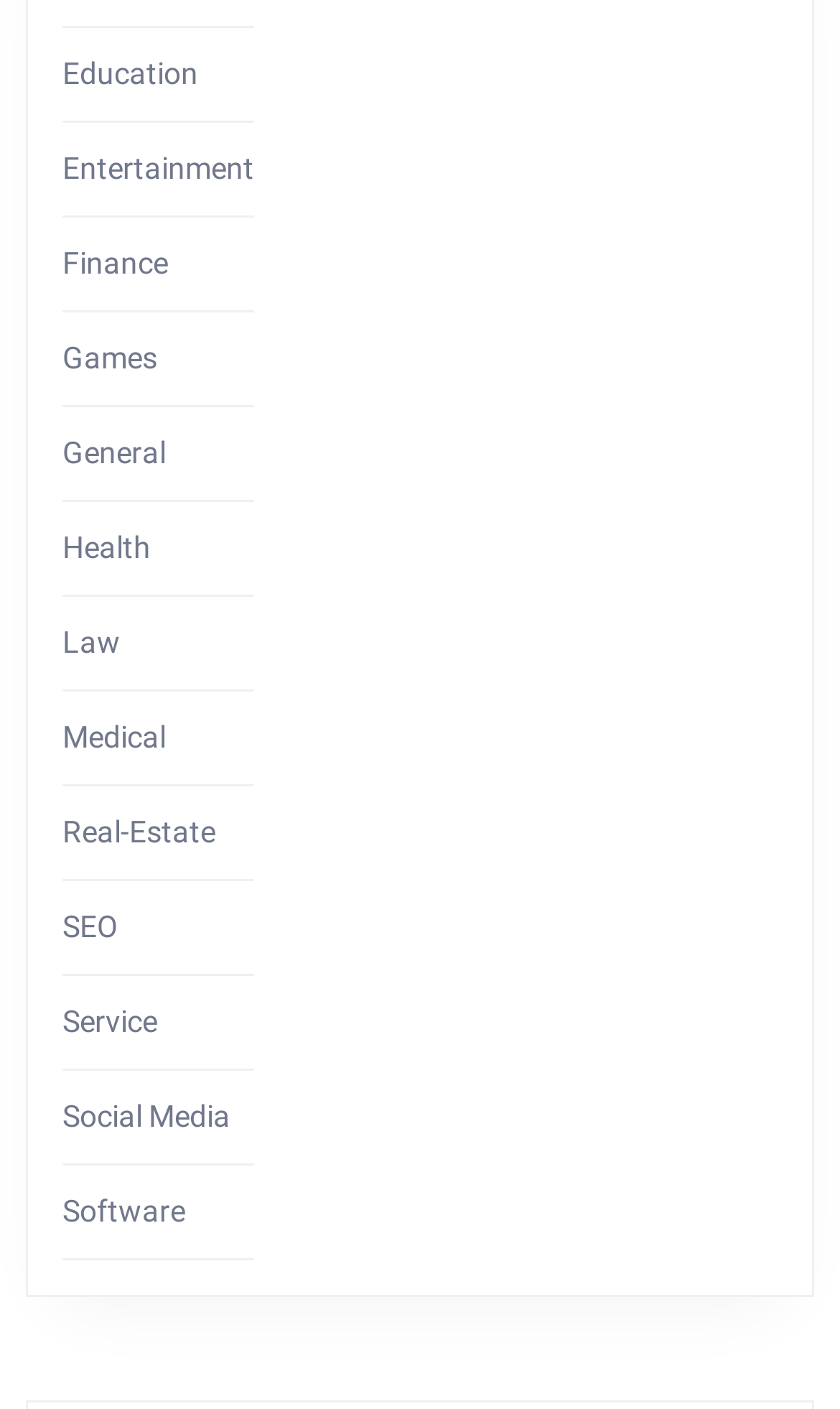Determine the bounding box coordinates of the clickable element necessary to fulfill the instruction: "Explore Finance". Provide the coordinates as four float numbers within the 0 to 1 range, i.e., [left, top, right, bottom].

[0.074, 0.174, 0.2, 0.198]